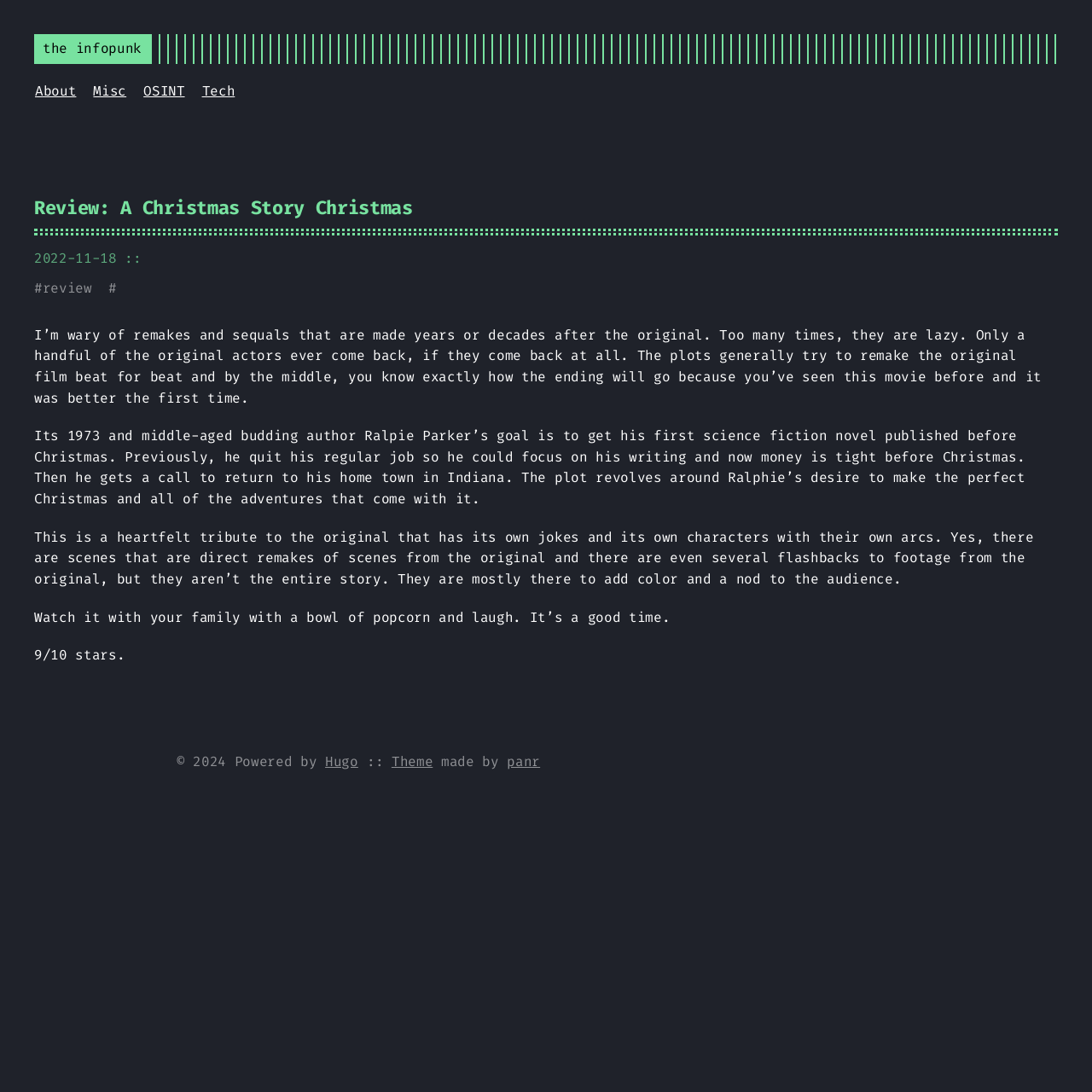Identify the bounding box coordinates of the clickable region required to complete the instruction: "check the copyright information". The coordinates should be given as four float numbers within the range of 0 and 1, i.e., [left, top, right, bottom].

[0.162, 0.689, 0.298, 0.705]